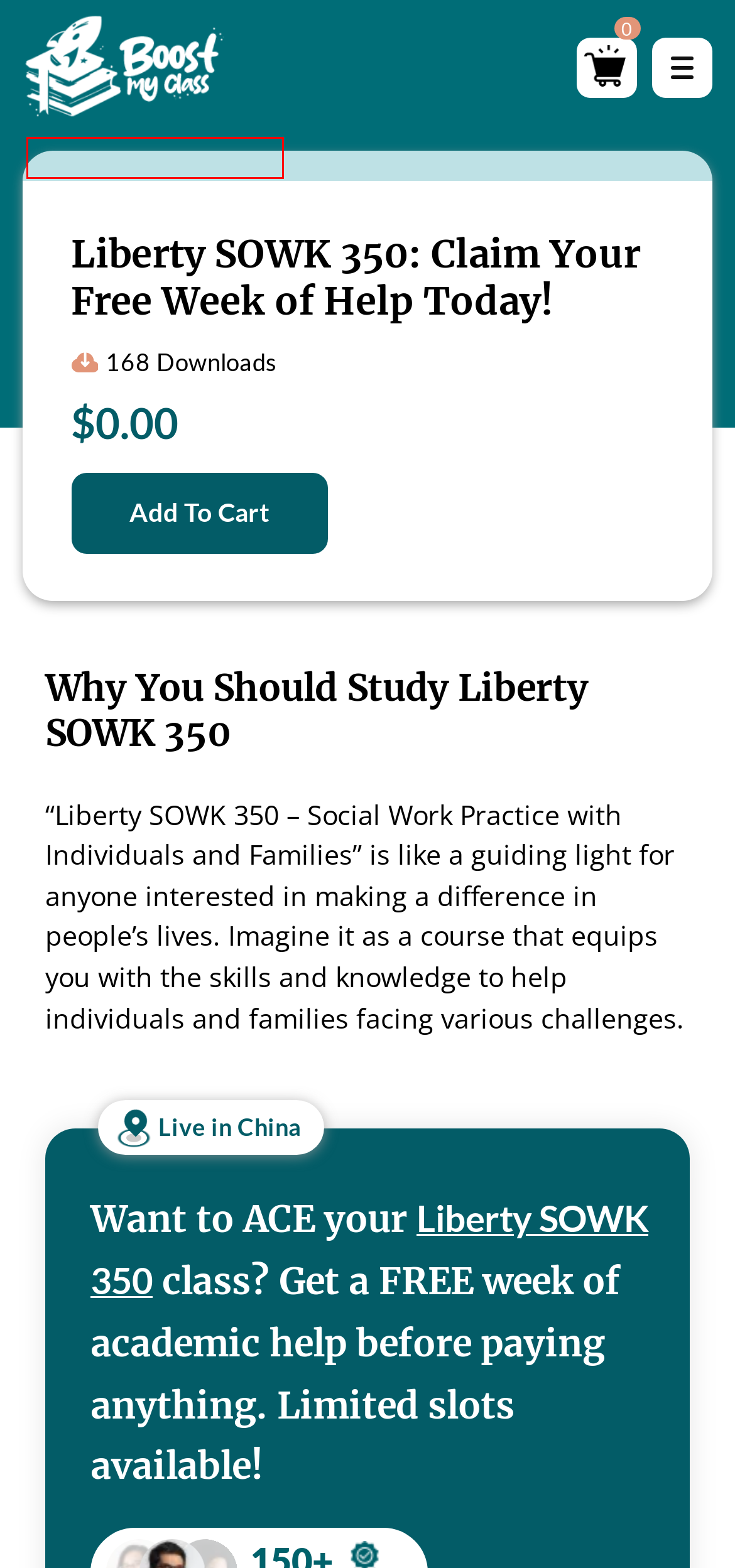Consider the screenshot of a webpage with a red bounding box around an element. Select the webpage description that best corresponds to the new page after clicking the element inside the red bounding box. Here are the candidates:
A. Liberty ACCT 412: Your 1st Week: Count 7 Days, Skip the Bill! - BoostMyClass
B. Contact Us (24/7) - Boost My Class
C. Liberty SOWK 365: Why Wait? Your First Week of Elite Help is FREE - BoostMyClass
D. About Us - Boost My Class
E. Boost My Class Refund Policy - Where Your Grades Get Higher
F. Liberty University - BoostMyClass
G. Boost My Class: Pay Someone To Do My Online Class in USA
H. Testimonials - BoostMyClass

G